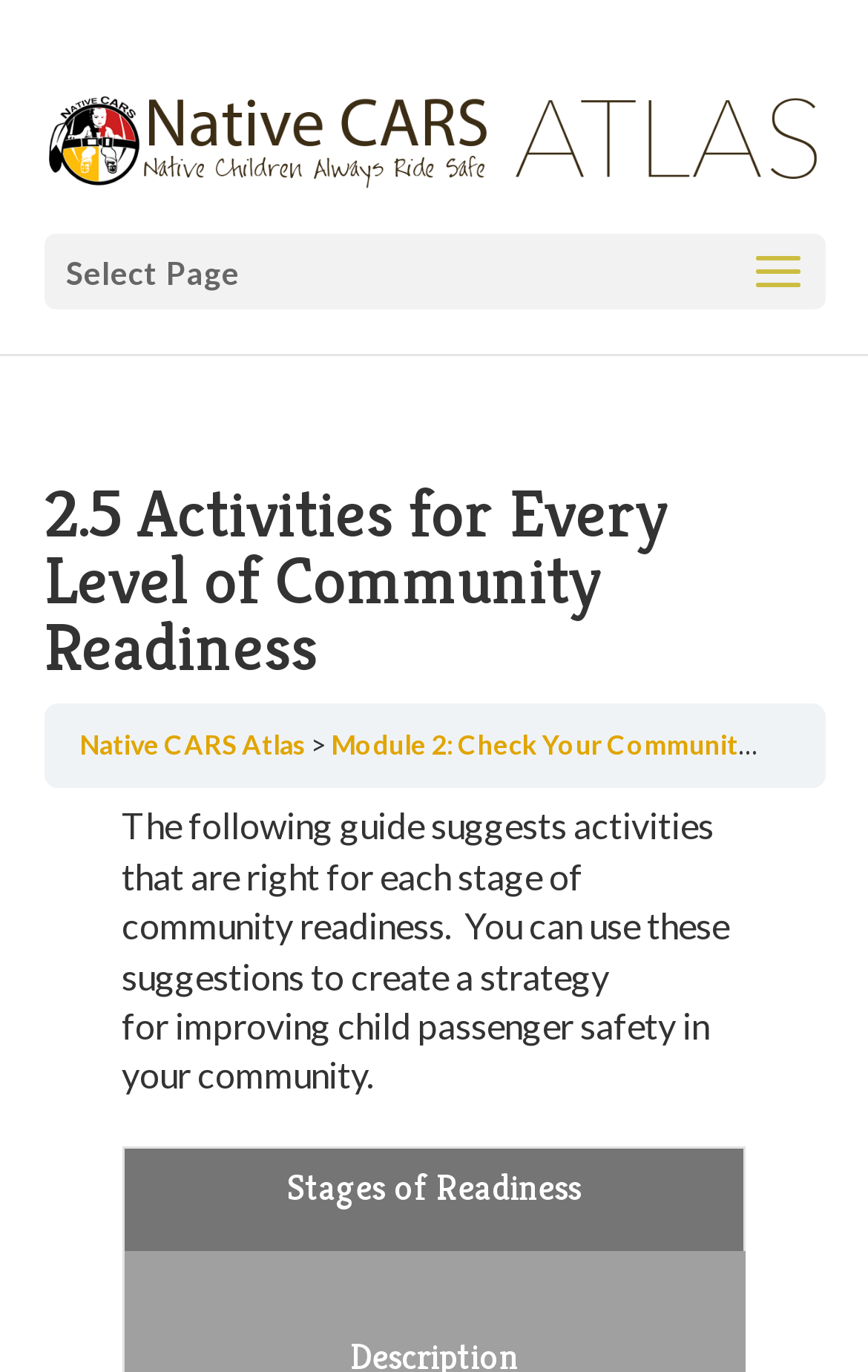Identify and provide the main heading of the webpage.

2.5 Activities for Every Level of Community Readiness